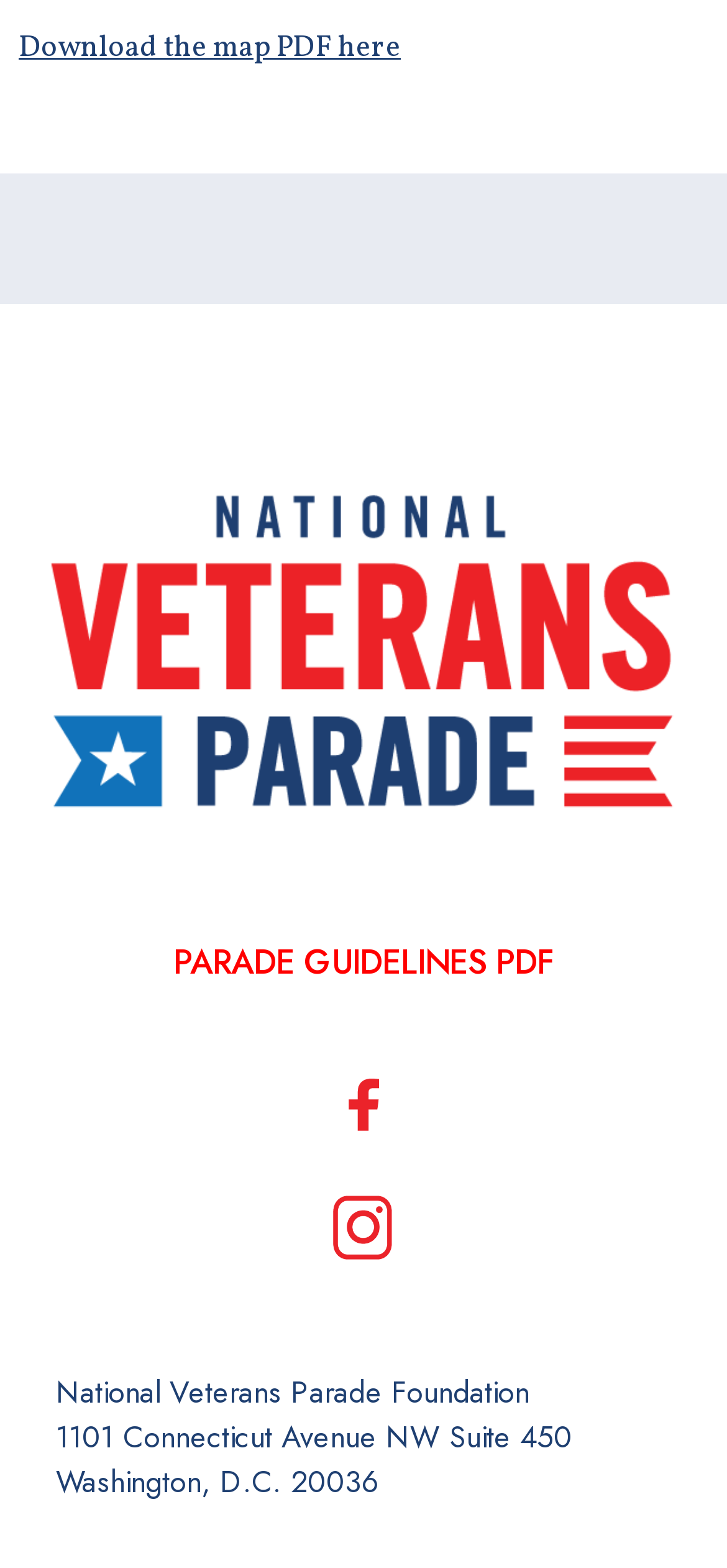Find the bounding box coordinates for the UI element whose description is: "alt="National Veterans Parade Logo"". The coordinates should be four float numbers between 0 and 1, in the format [left, top, right, bottom].

[0.026, 0.296, 0.974, 0.533]